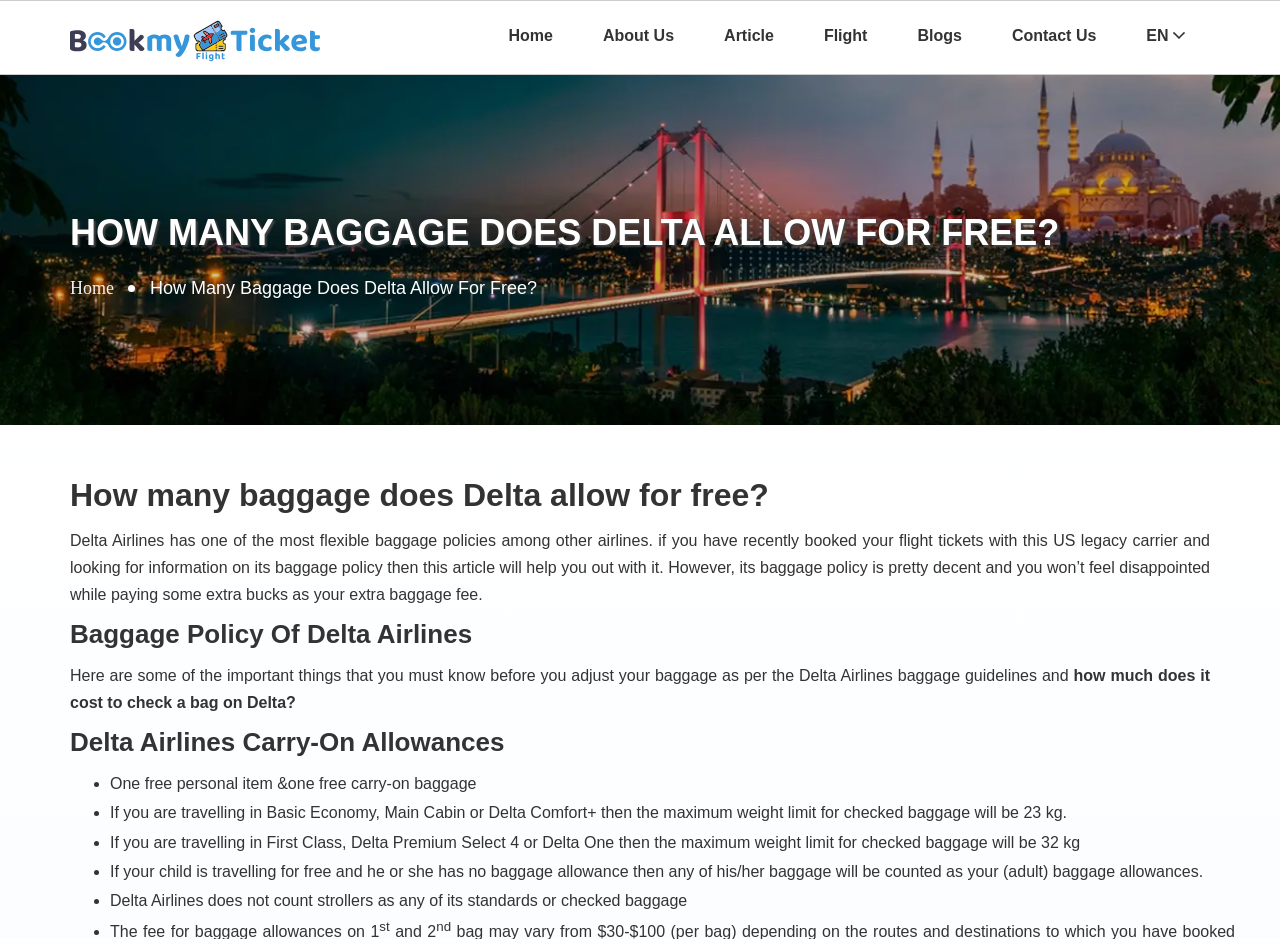Give a comprehensive overview of the webpage, including key elements.

The webpage is about Delta Airlines' baggage policy. At the top, there is a navigation menu with 7 links: "Home", "About Us", "Article", "Flight", "Blogs", "Contact Us", and "EN". Below the navigation menu, there is a large heading that reads "HOW MANY BAGGAGE DOES DELTA ALLOW FOR FREE?".

Under the heading, there is a brief introduction to Delta Airlines' baggage policy, stating that it is one of the most flexible among other airlines. The introduction is followed by a section titled "Baggage Policy Of Delta Airlines", which provides more detailed information about the policy.

The next section is titled "Delta Airlines Carry-On Allowances" and lists four bullet points with information about carry-on baggage allowances, including the weight limits for checked baggage depending on the class of travel. 

Throughout the webpage, there are several links, including "bookmyflightticket" with an accompanying image, and another "Home" link. The webpage also contains several headings, static text, and list markers, but no images other than the one accompanying the "bookmyflightticket" link.